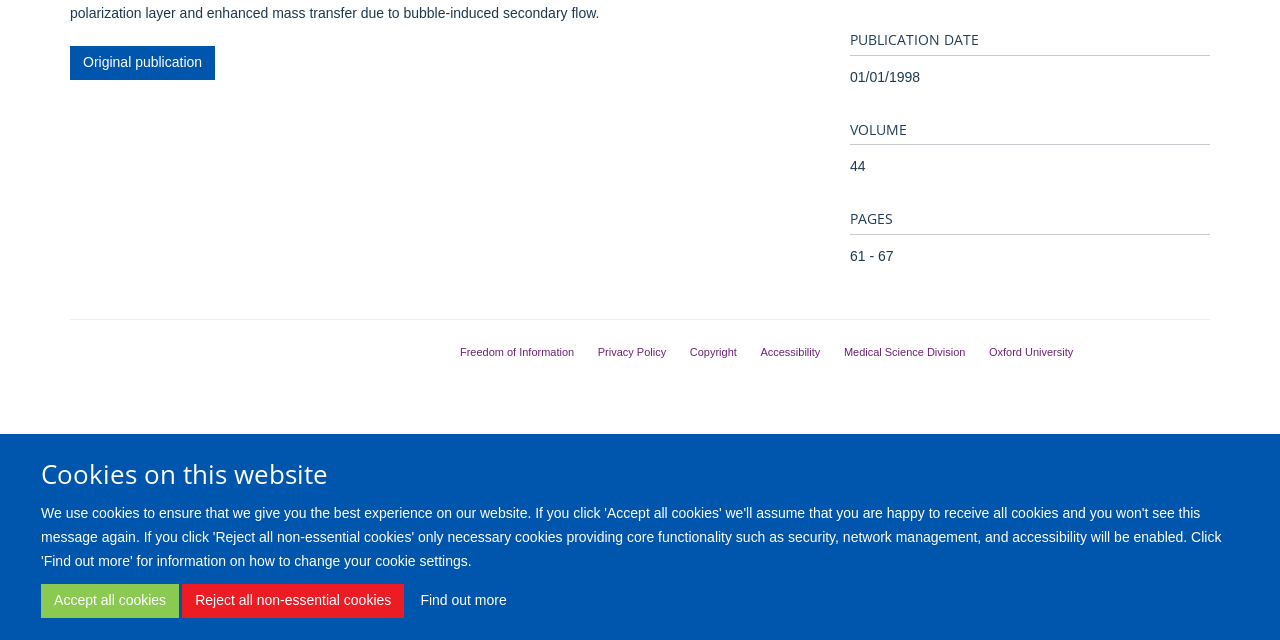Provide the bounding box coordinates of the HTML element this sentence describes: "Medical Science Division". The bounding box coordinates consist of four float numbers between 0 and 1, i.e., [left, top, right, bottom].

[0.659, 0.54, 0.754, 0.559]